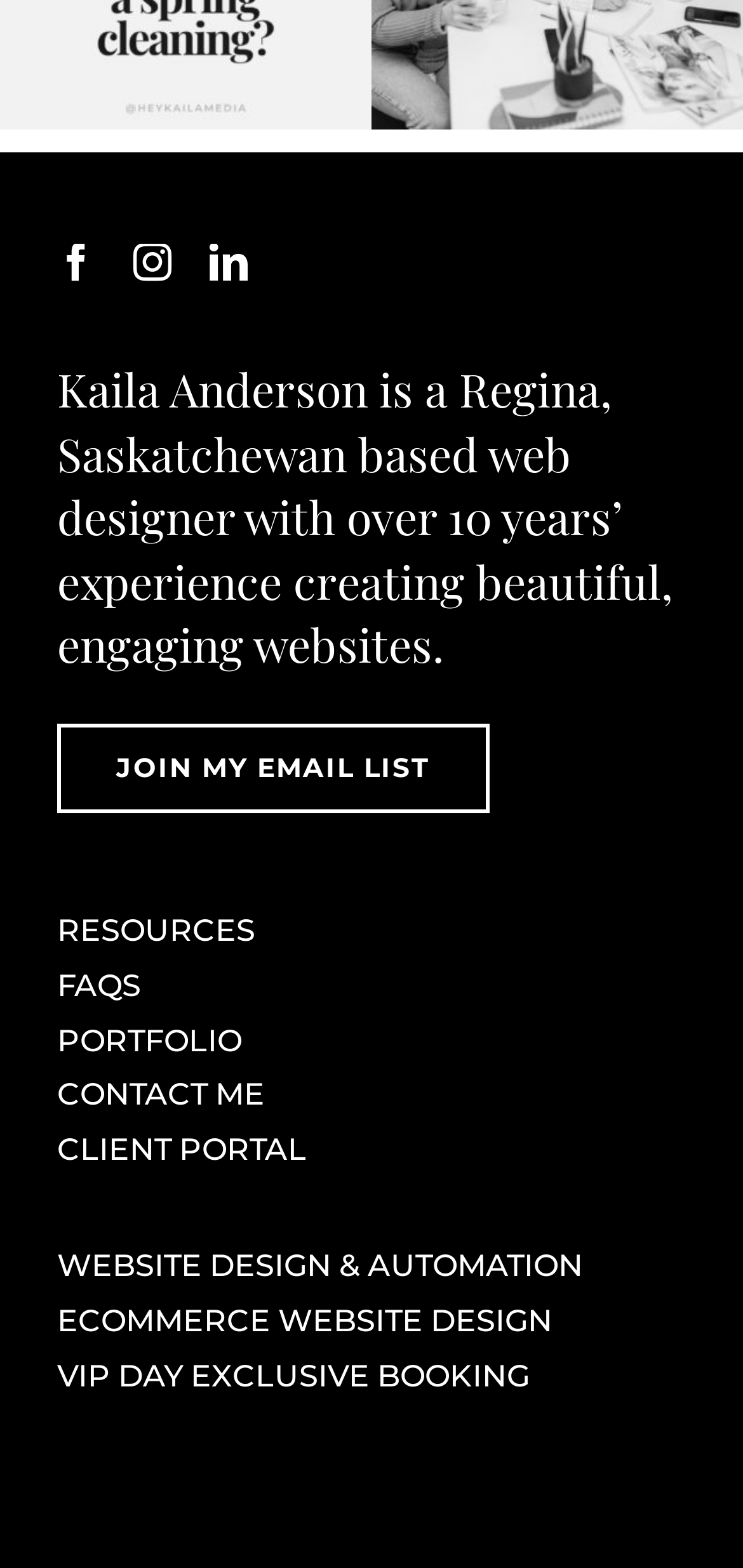What is the profession of Kaila Anderson?
Based on the image, answer the question with a single word or brief phrase.

Web designer